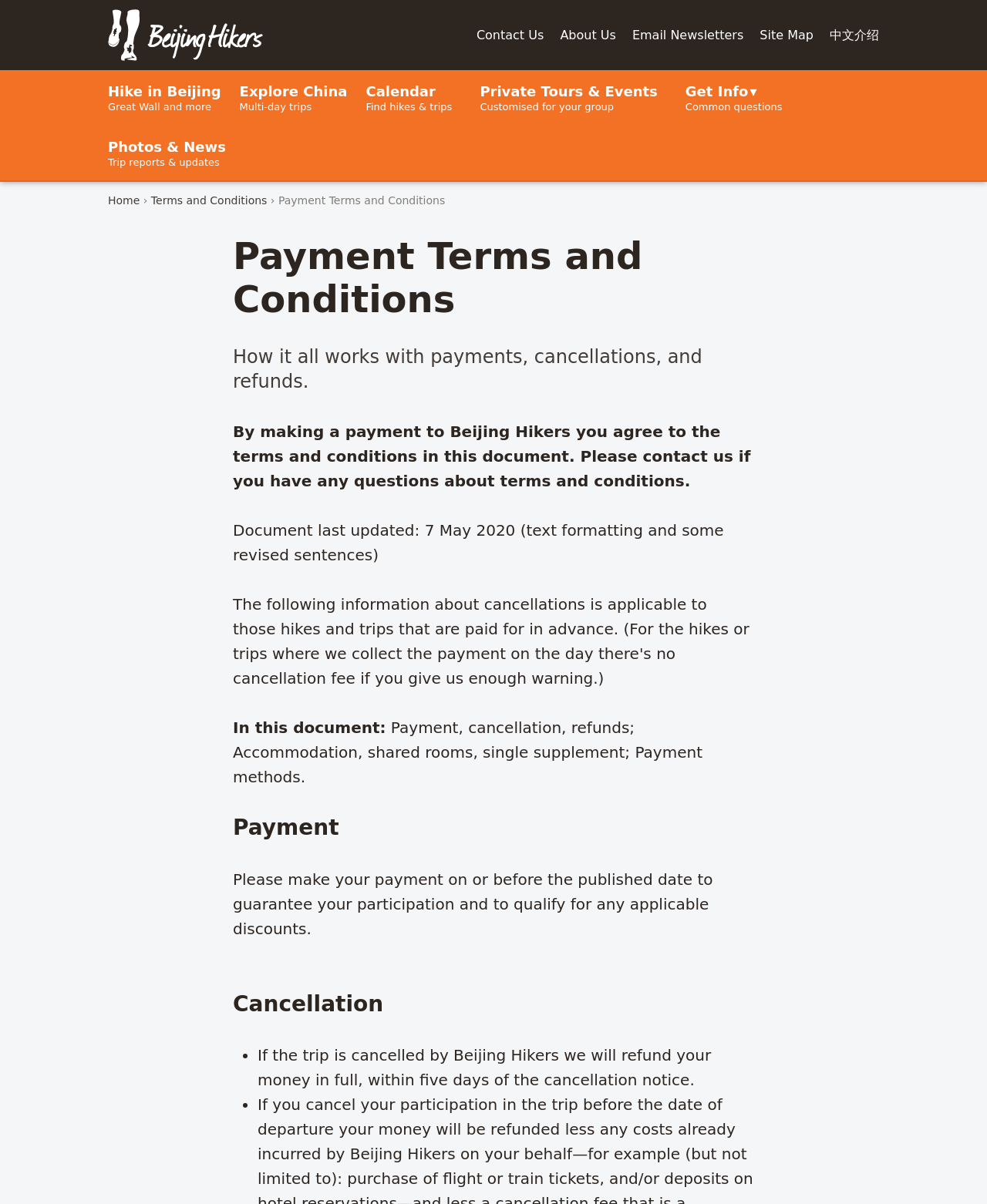Please specify the bounding box coordinates of the region to click in order to perform the following instruction: "Click on Contact Us".

[0.483, 0.019, 0.551, 0.039]